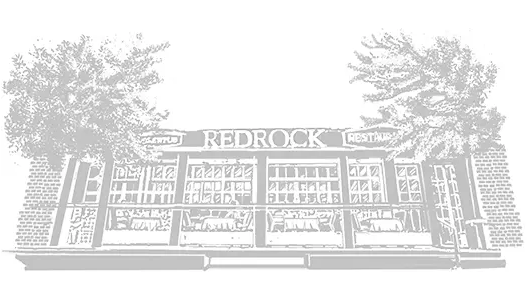What is the atmosphere of the brewery's patio area?
Provide a detailed and well-explained answer to the question.

The atmosphere of the brewery's patio area is described in the caption as 'inviting' and 'welcoming', which is reflected in the neatly arranged tables and chairs, and the lush trees framing the area.